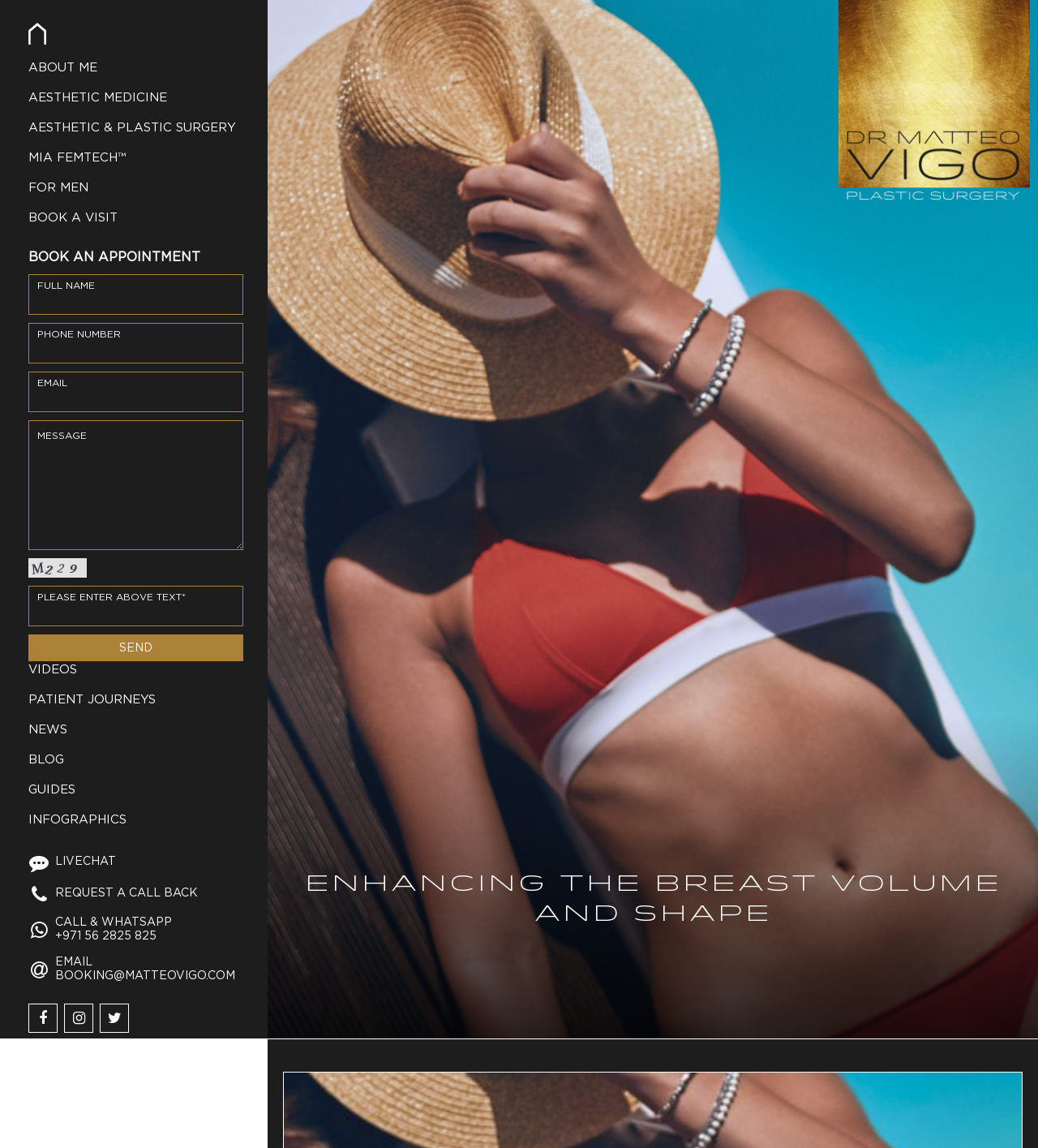Pinpoint the bounding box coordinates of the area that should be clicked to complete the following instruction: "Click the Home link". The coordinates must be given as four float numbers between 0 and 1, i.e., [left, top, right, bottom].

[0.027, 0.014, 0.045, 0.043]